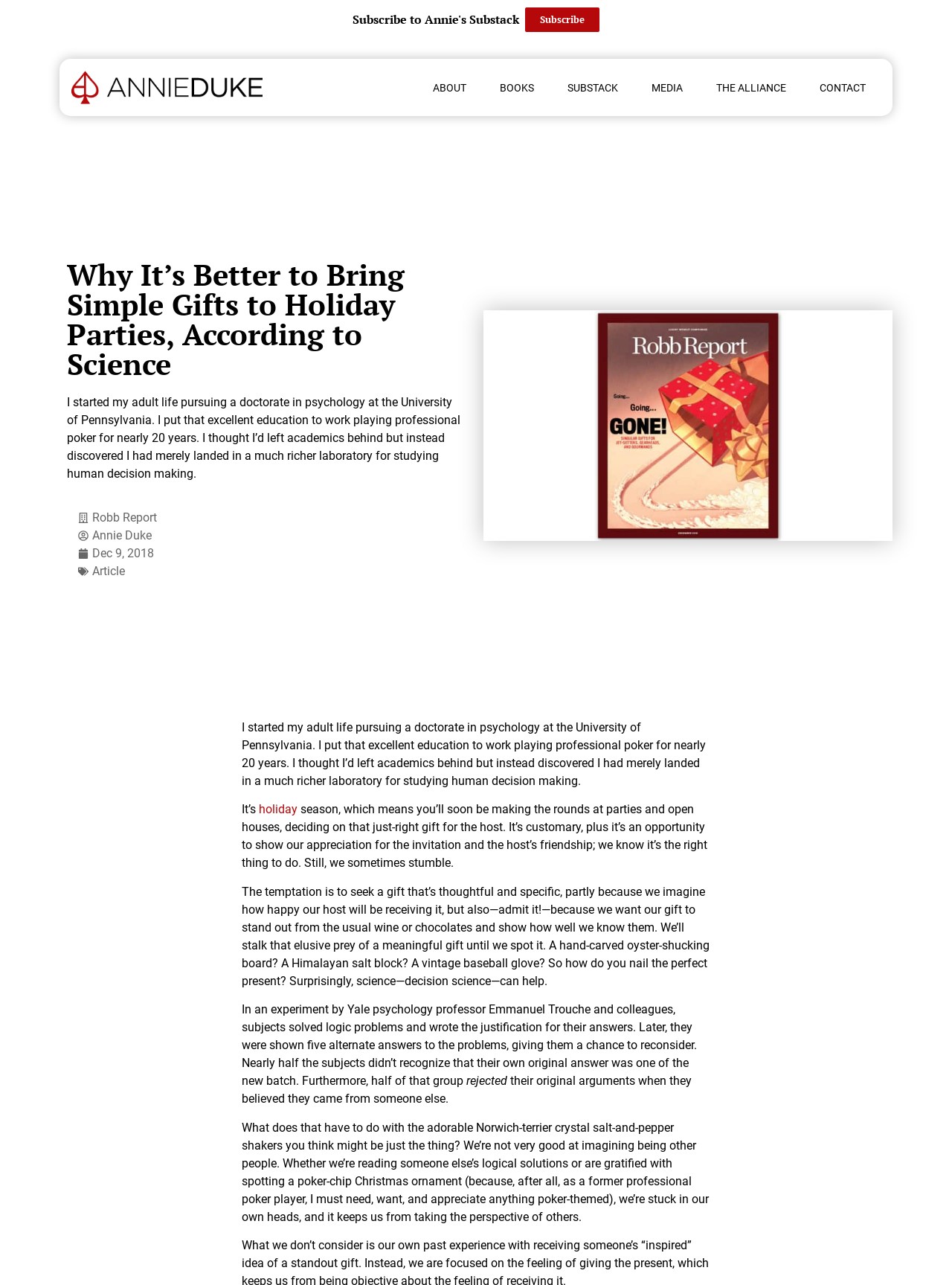Analyze and describe the webpage in a detailed narrative.

This webpage is about an article titled "Why It’s Better to Bring Simple Gifts to Holiday Parties, According to Science" by Annie Duke. At the top of the page, there is a navigation menu with links to "Subscribe", "ABOUT", "BOOKS", "SUBSTACK", "MEDIA", "THE ALLIANCE", and "CONTACT". Below the navigation menu, there is a heading with the article title, followed by a brief introduction about the author, Annie Duke, who has a background in psychology and professional poker.

The main content of the article is divided into several paragraphs, which discuss the idea of bringing simple gifts to holiday parties. The text explains that people often try to find unique and thoughtful gifts, but this can be misguided. The article cites an experiment by a Yale psychology professor to illustrate how people tend to be stuck in their own perspectives and have difficulty imagining being others.

Throughout the article, there are links to external sources, such as "Robb Report" and "Article". The author's name, "Annie Duke", appears multiple times, along with a timestamp "Dec 9, 2018". There is also an image of Annie Duke at the top of the page. Overall, the webpage has a clean and organized layout, with a focus on the article's content.